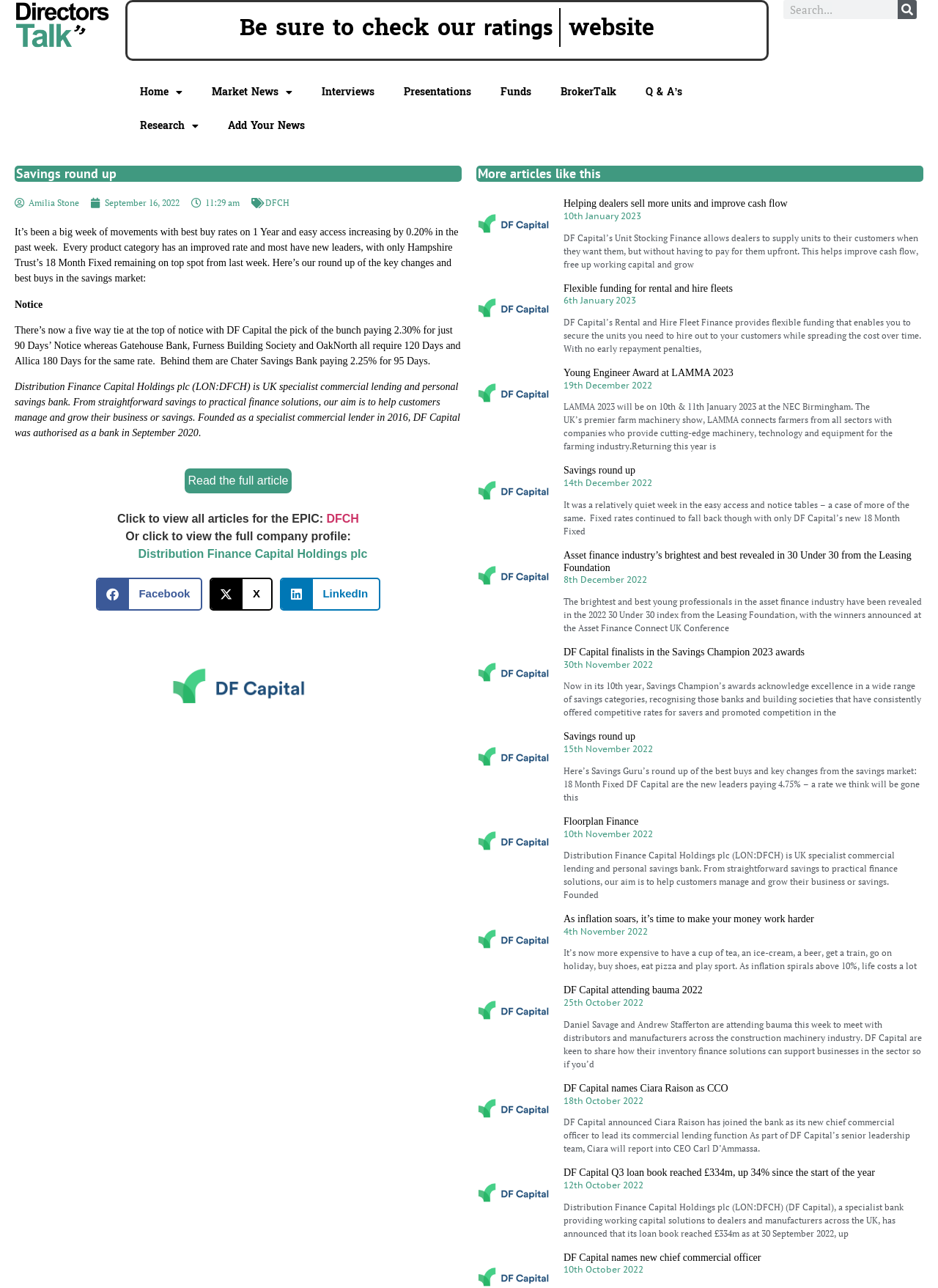Show me the bounding box coordinates of the clickable region to achieve the task as per the instruction: "Search for something".

[0.835, 0.0, 0.978, 0.015]